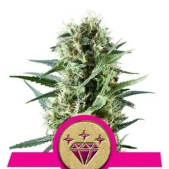Kindly respond to the following question with a single word or a brief phrase: 
What is the shape of the emblem?

circle